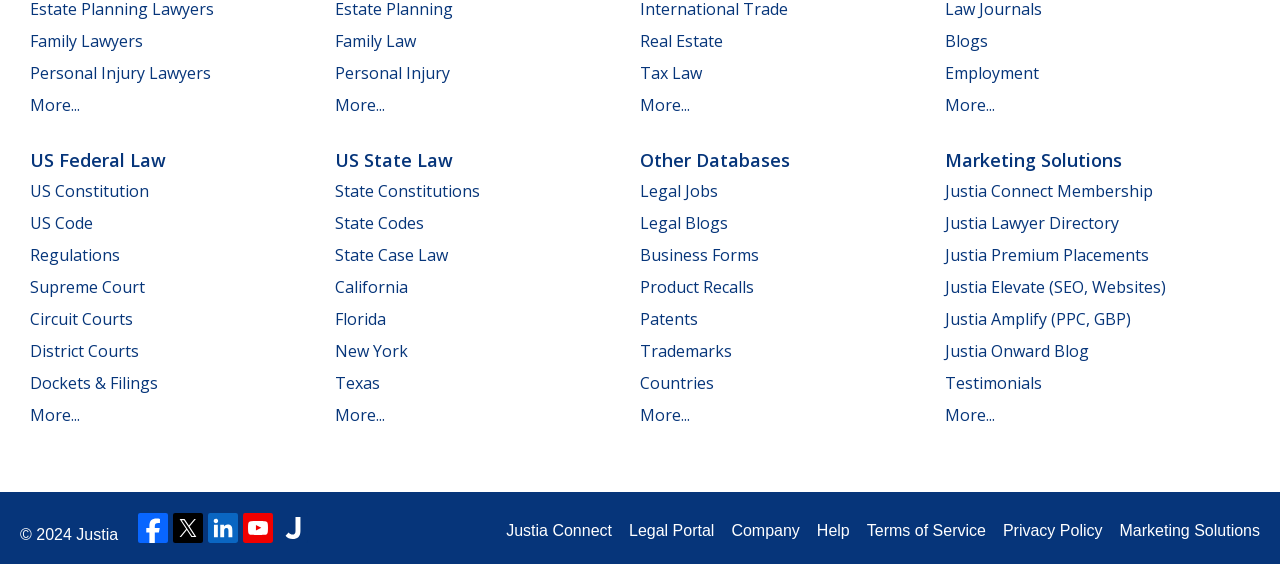Please identify the bounding box coordinates of the clickable area that will allow you to execute the instruction: "Click on Family Lawyers".

[0.023, 0.053, 0.112, 0.092]